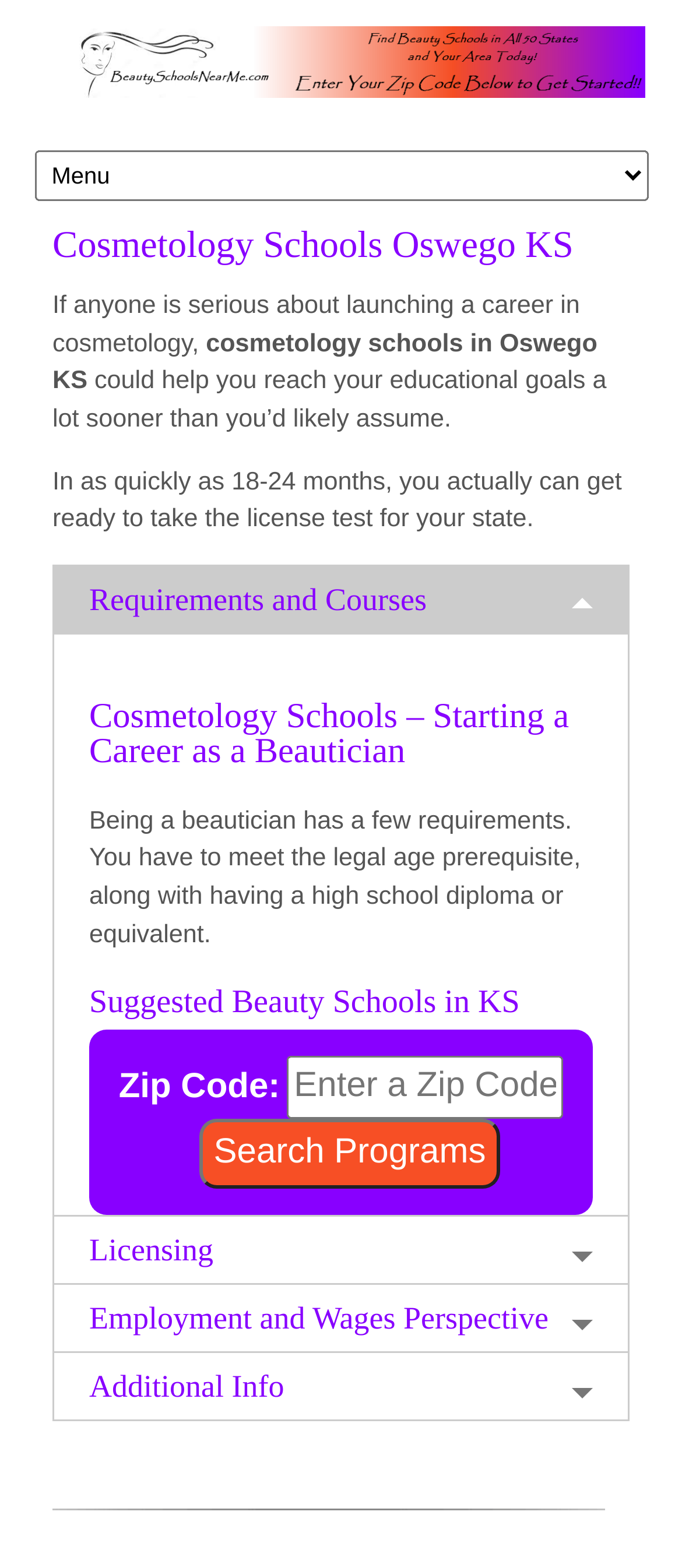What is the prerequisite to be a beautician?
Please provide a comprehensive and detailed answer to the question.

In the section 'Cosmetology Schools – Starting a Career as a Beautician', it is mentioned that 'You have to meet the legal age prerequisite, along with having a high school diploma or equivalent.' This implies that the prerequisites to be a beautician are meeting the legal age requirement and having a high school diploma or equivalent.